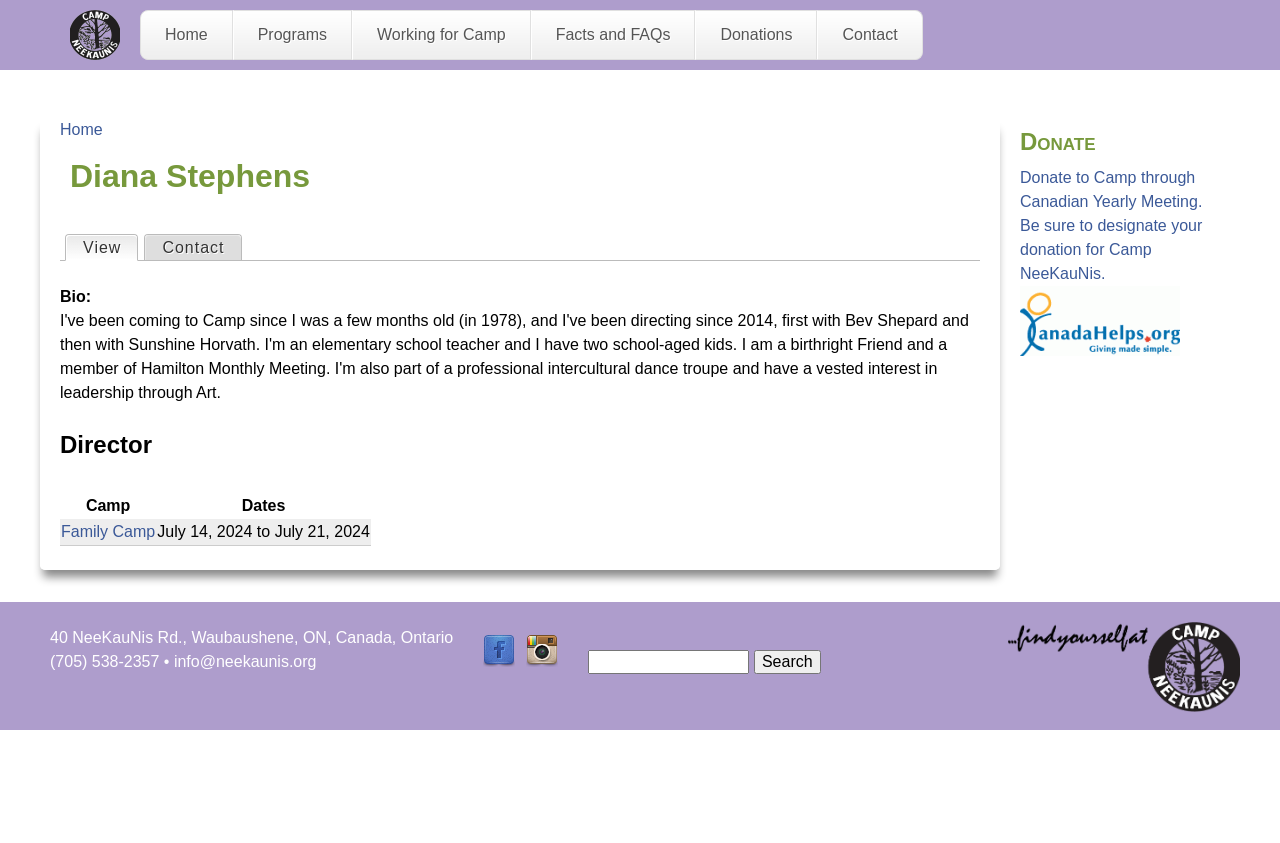Offer a detailed account of what is visible on the webpage.

The webpage is about Diana Stephens, who is associated with Camp NeeKauNis. At the top, there is a navigation link "Jump to navigation" followed by a series of links, including "Home", which has an accompanying image. The title "Camp NeeKauNis" is prominently displayed.

Below the title, there is a main section that contains several elements. On the left side, there is a "You are here" heading, followed by a link to "Home". The main content area is divided into two sections. The top section has a heading "Diana Stephens" and a subheading "Primary tabs" with links to "View" and "Contact". Below this, there is a brief bio of Diana Stephens, followed by a heading "Director".

The main content area also features a table with two columns, "Camp" and "Dates", which lists "Family Camp" with corresponding dates. On the right side of the main section, there is a heading "Donate" with a link to donate to Camp NeeKauNis through Canadian Yearly Meeting, accompanied by a Canada Helps logo.

At the bottom of the page, there is a section with contact information, including the camp's address, phone number, and email. There are also links to the camp's Facebook and Instagram pages, represented by their respective icons. Finally, there is a search form that allows users to search the website.